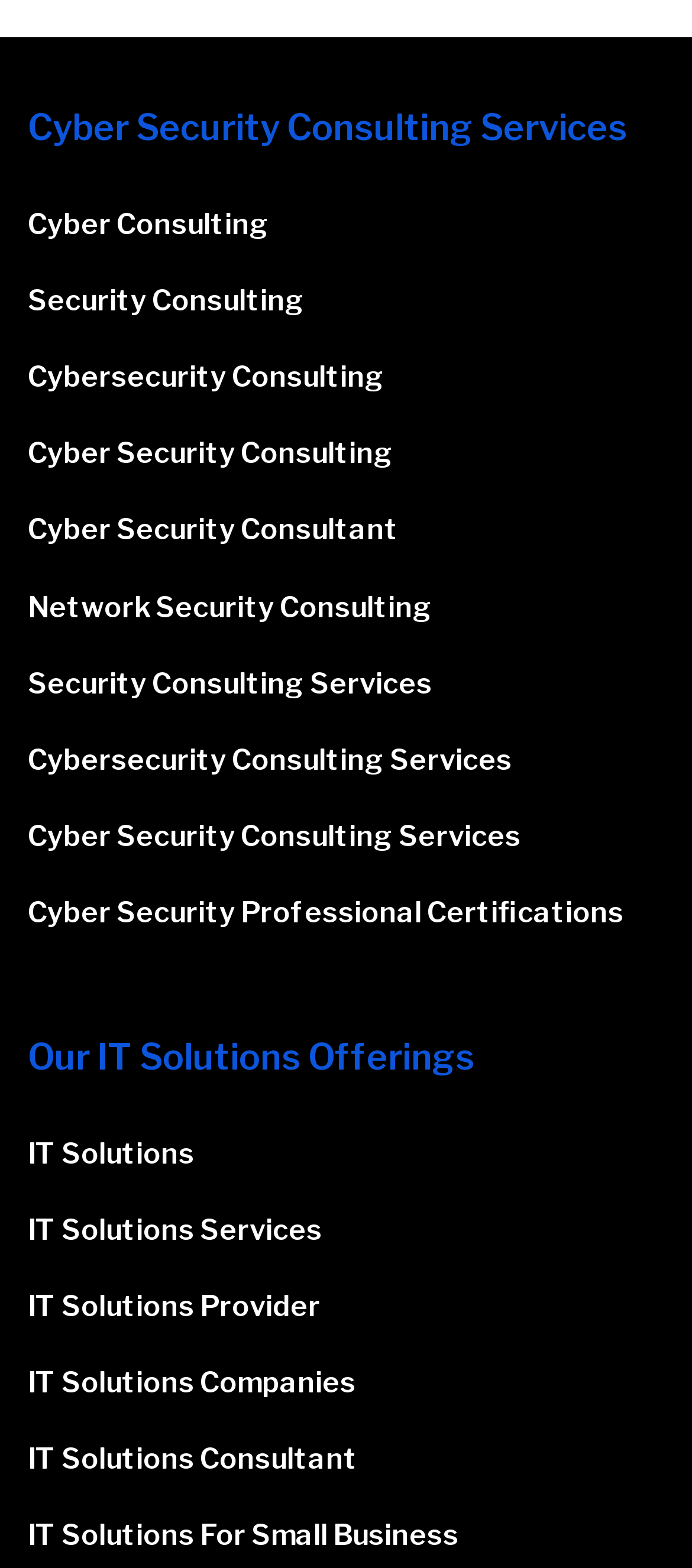Consider the image and give a detailed and elaborate answer to the question: 
How many cyber security consulting services are listed?

I counted the number of links under the 'Cyber Security Consulting Services' heading, and there are 9 links listed, each representing a different cyber security consulting service.